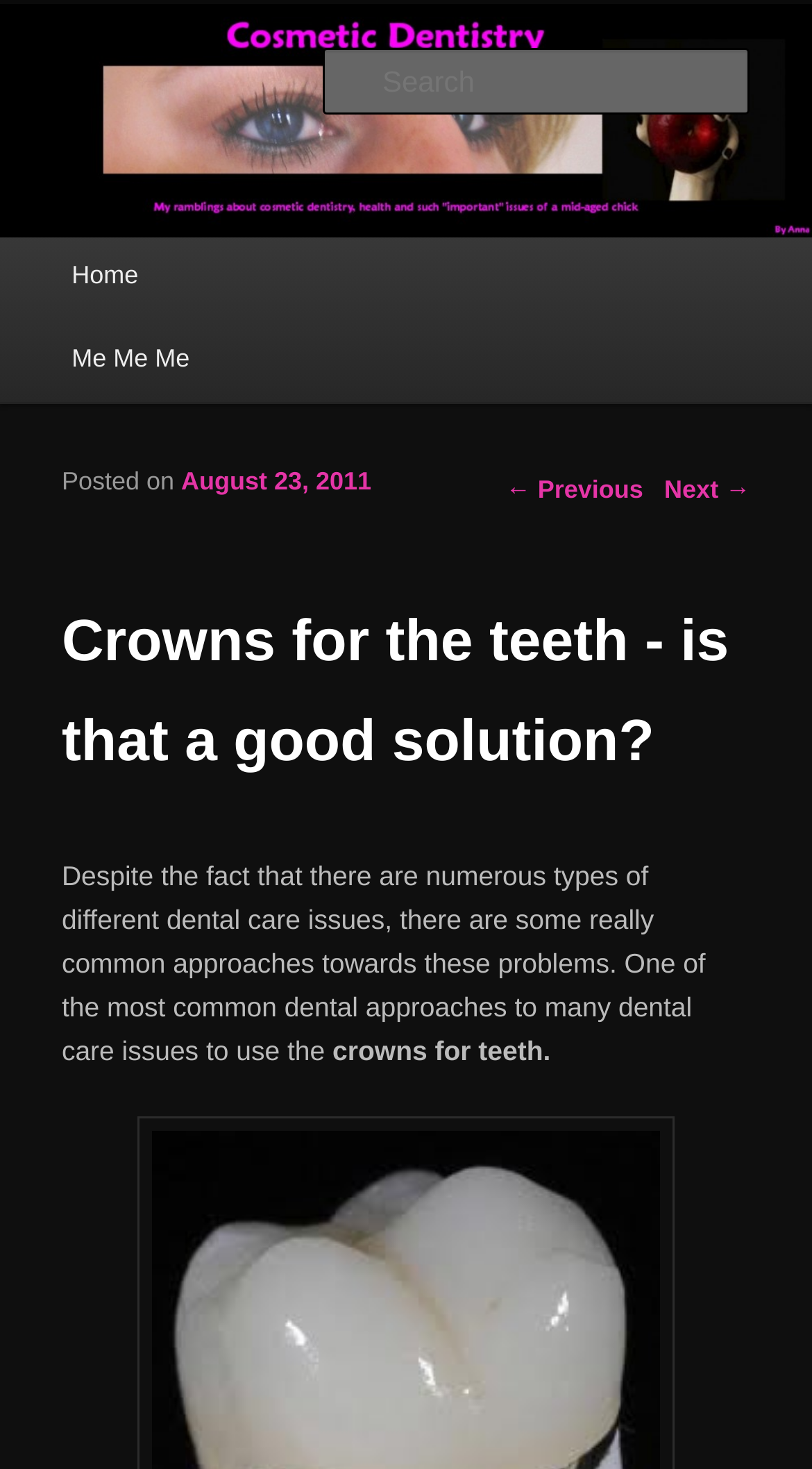Please identify the bounding box coordinates of the clickable region that I should interact with to perform the following instruction: "Follow FTNnews on Facebook". The coordinates should be expressed as four float numbers between 0 and 1, i.e., [left, top, right, bottom].

None